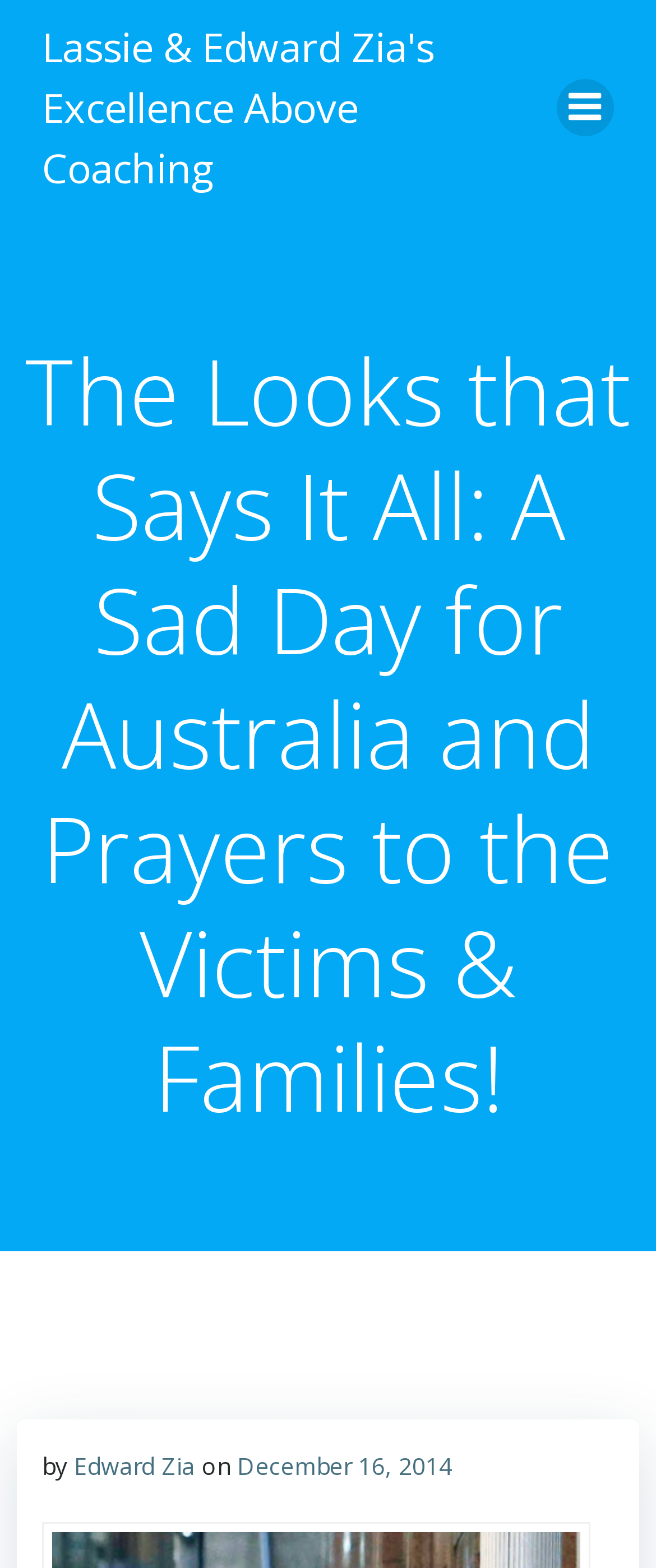What is the date of the article?
Look at the image and answer the question using a single word or phrase.

December 16, 2014